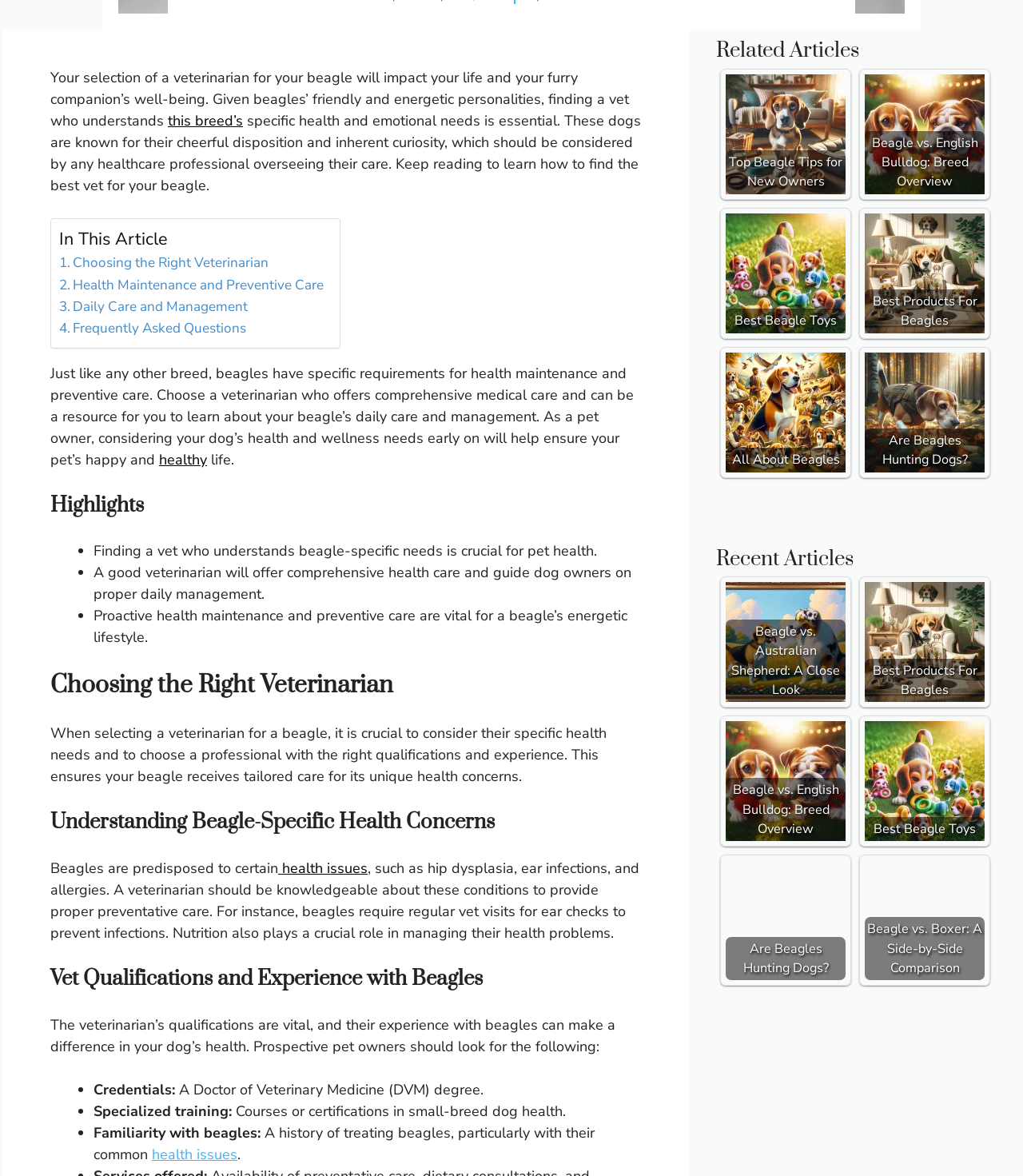Please determine the bounding box coordinates for the element with the description: "healthy".

[0.155, 0.383, 0.202, 0.399]